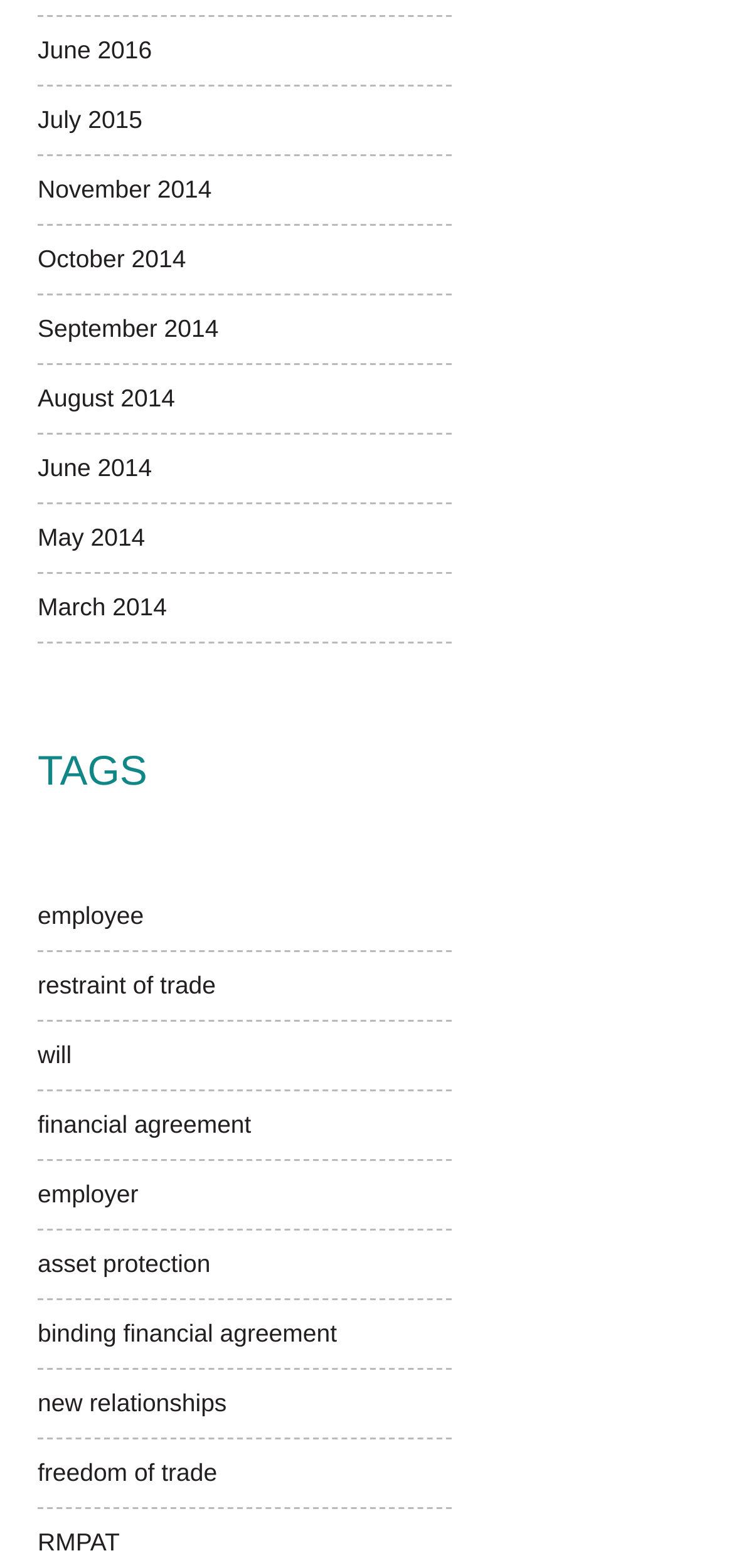Find the bounding box coordinates for the element that must be clicked to complete the instruction: "check new relationships". The coordinates should be four float numbers between 0 and 1, indicated as [left, top, right, bottom].

[0.051, 0.873, 0.615, 0.916]